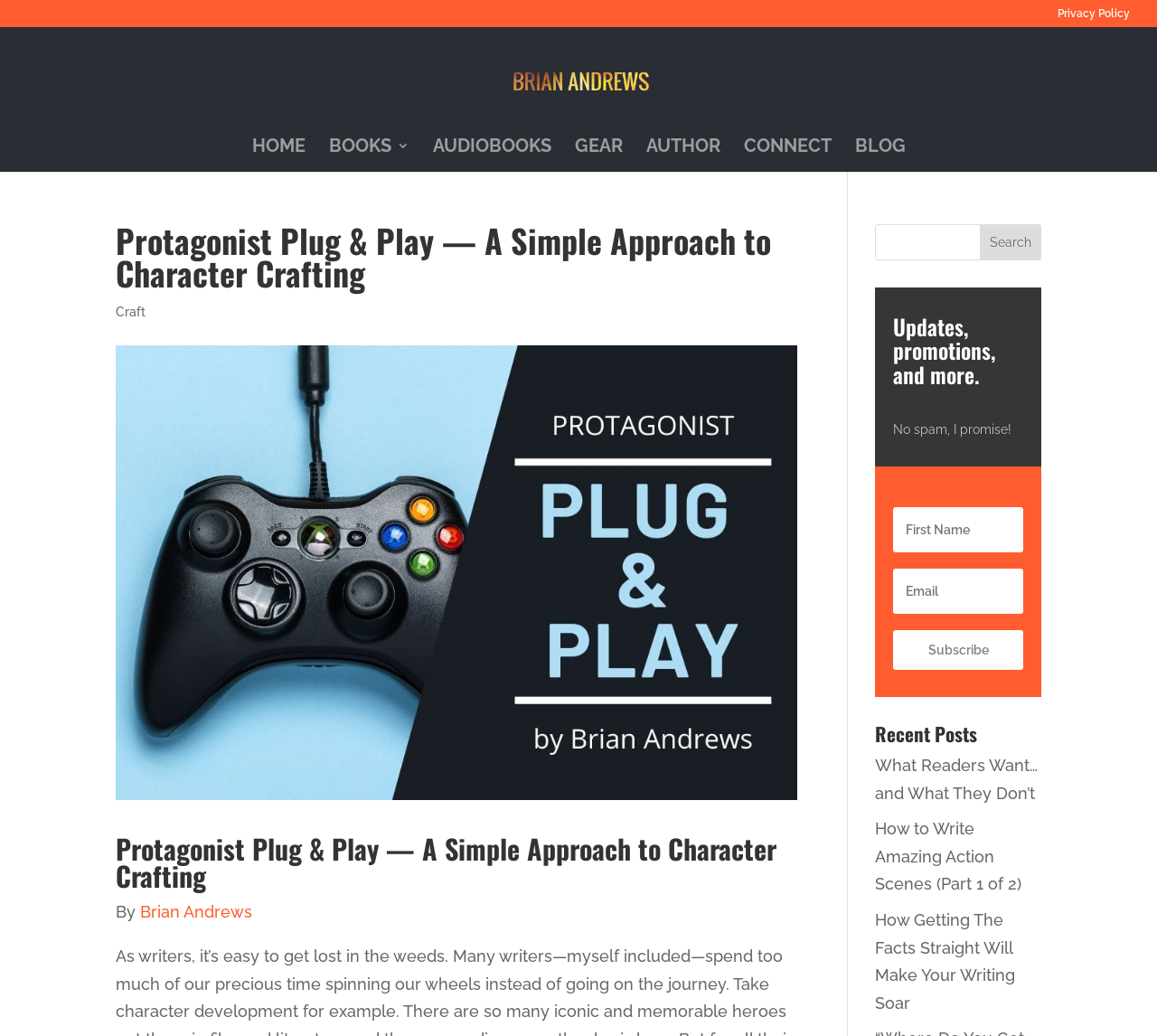What is the purpose of the search bar?
Look at the image and answer the question using a single word or phrase.

To search the website